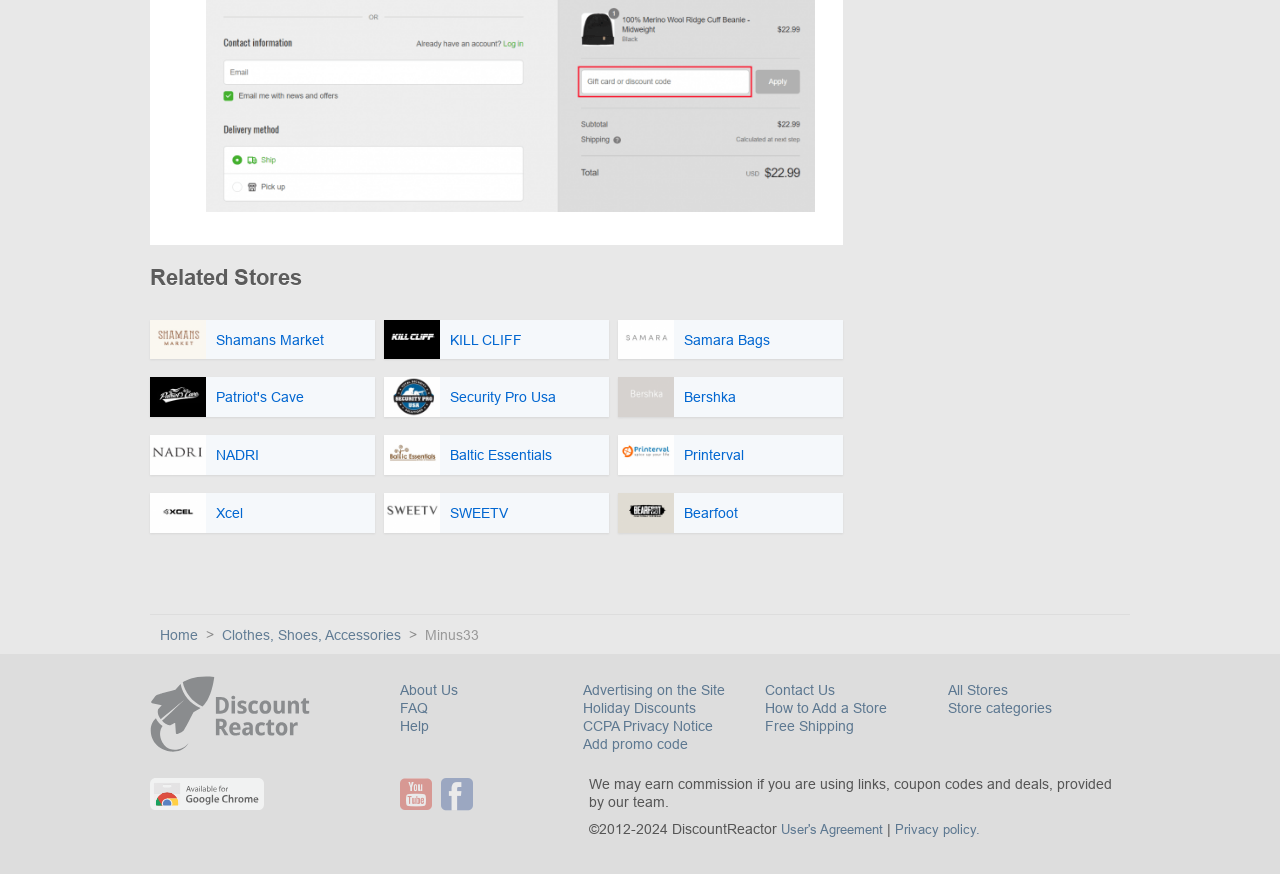Determine the bounding box coordinates of the section I need to click to execute the following instruction: "Click on extension". Provide the coordinates as four float numbers between 0 and 1, i.e., [left, top, right, bottom].

[0.117, 0.887, 0.206, 0.932]